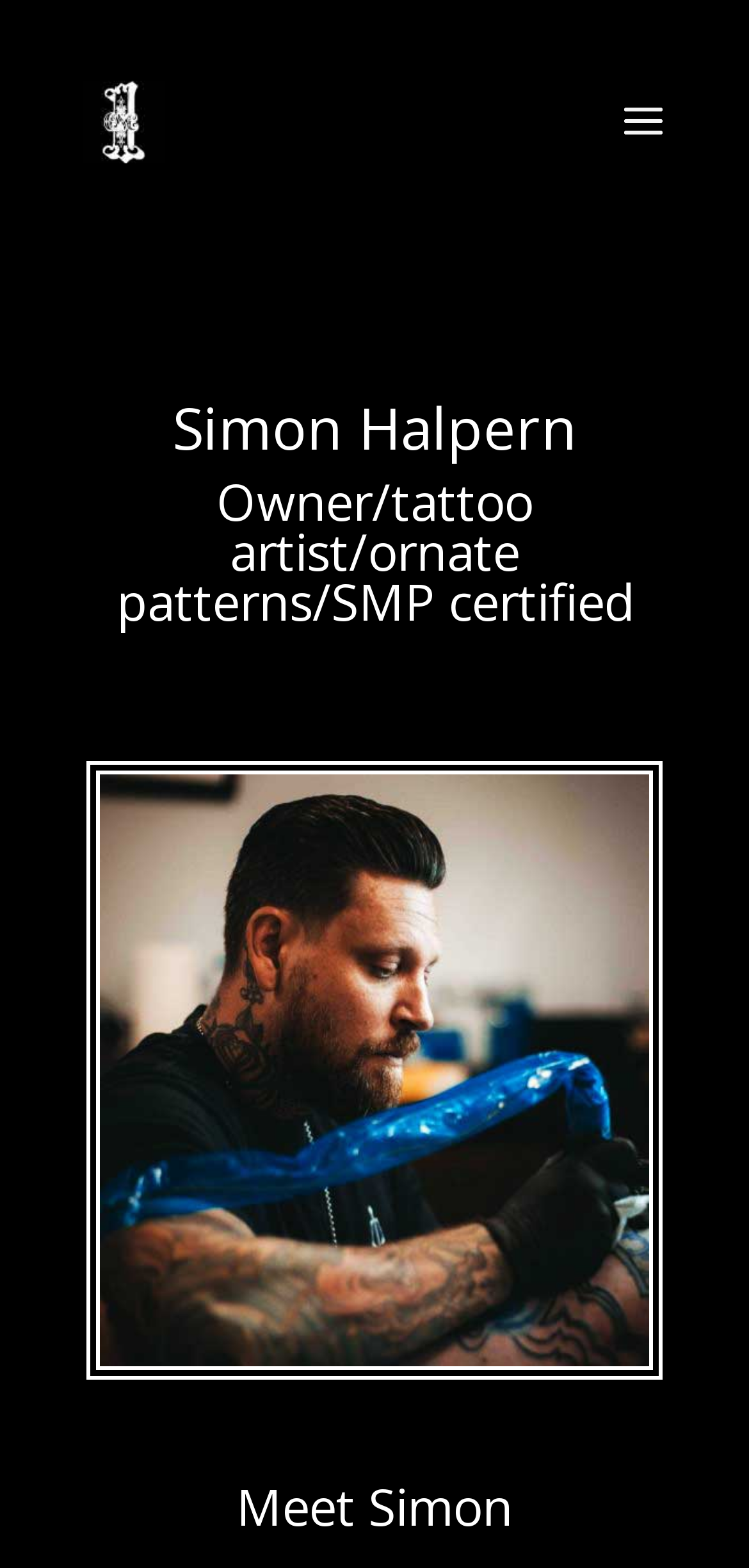Describe all visible elements and their arrangement on the webpage.

The webpage is about Simon Halpern-New, the owner and tattoo artist of 1 Point Tattoo. At the top, there is a link to 1 Point Tattoo, accompanied by a small image with the same name. Below this, there are two headings that introduce Simon Halpern, describing him as the owner, tattoo artist, and SMP certified, with a focus on ornate patterns. 

To the right of these headings, there is a larger image of Simon Halpern, tattoo artist and owner of 1 Point Tattoo, located in Kailua, HI. 

Further down, there is another heading that says "Meet Simon", which likely leads to more information about him.